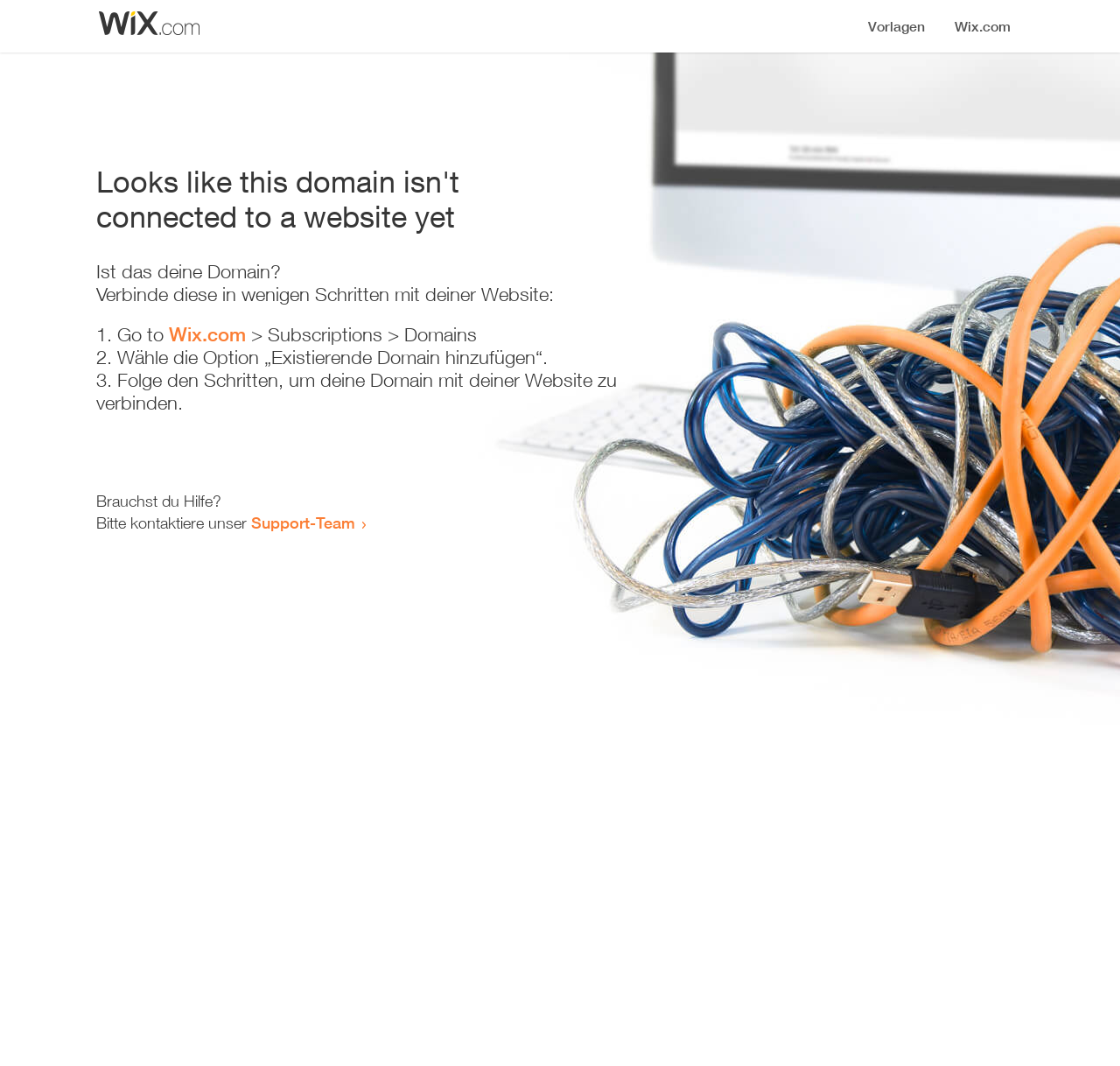Please give a succinct answer to the question in one word or phrase:
How many steps are required to connect the domain to a website?

Three